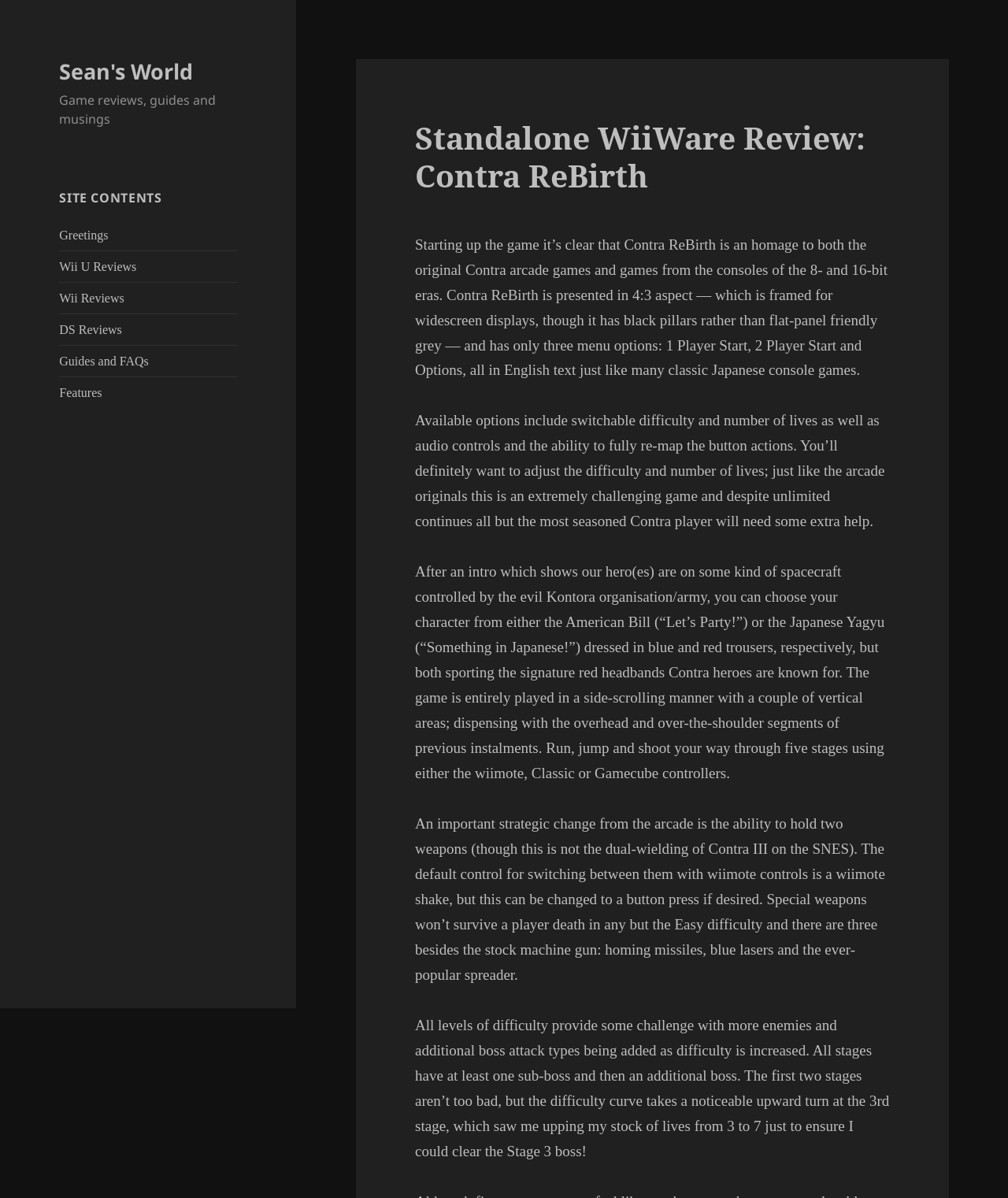Given the element description "DS Reviews" in the screenshot, predict the bounding box coordinates of that UI element.

[0.059, 0.269, 0.121, 0.28]